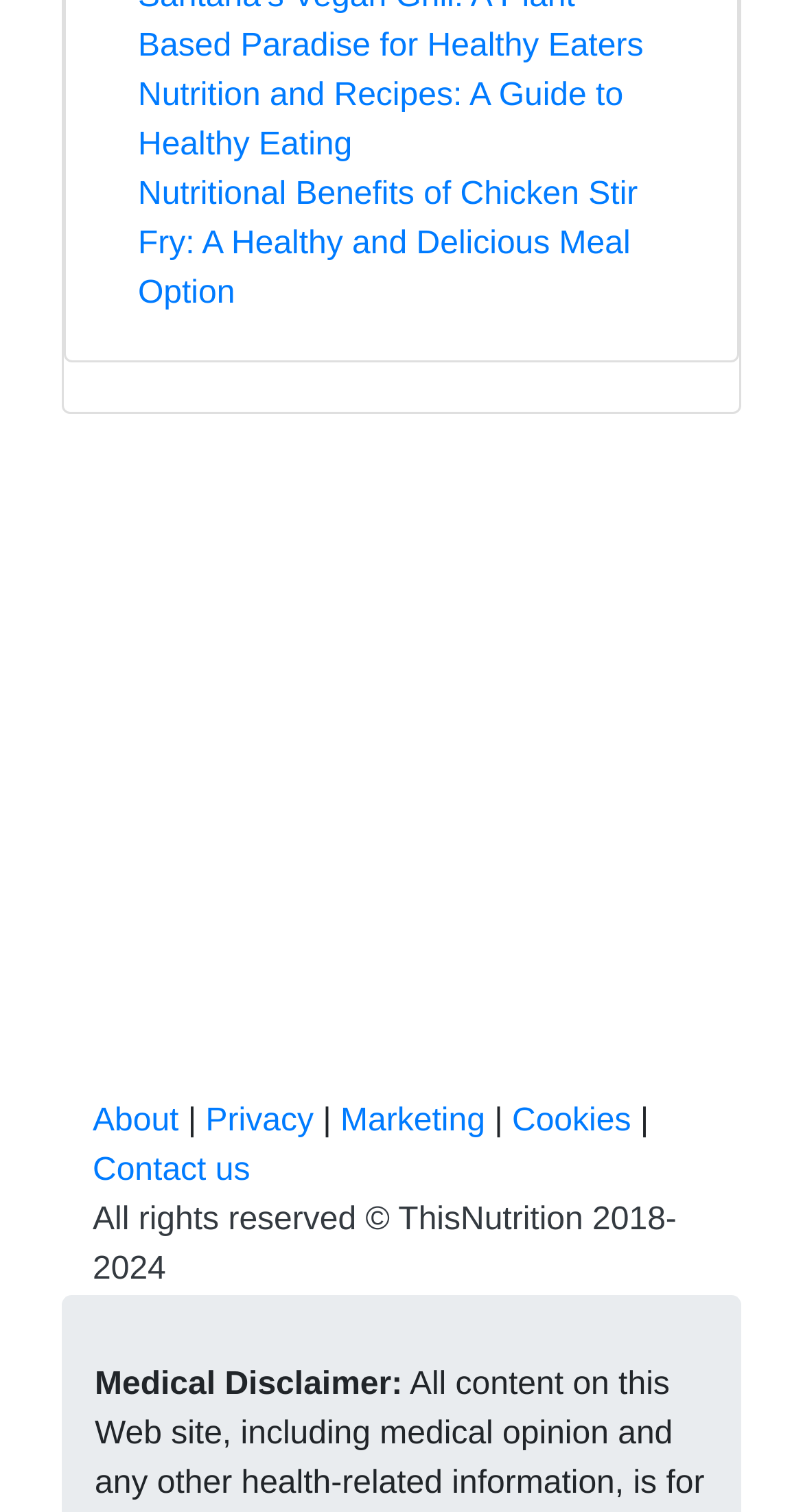Extract the bounding box coordinates of the UI element described: "Contact us". Provide the coordinates in the format [left, top, right, bottom] with values ranging from 0 to 1.

[0.115, 0.762, 0.311, 0.785]